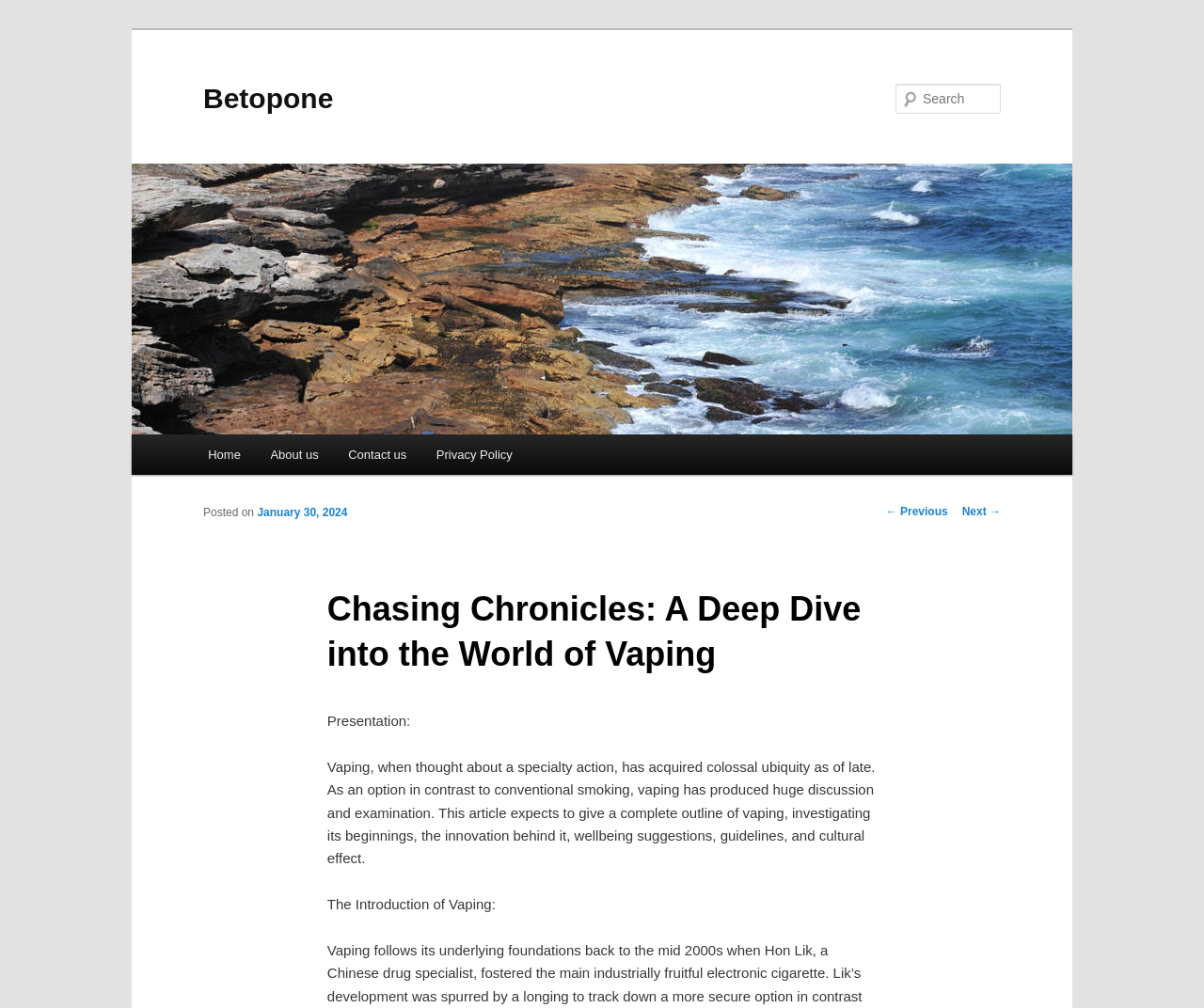Identify the bounding box coordinates for the element that needs to be clicked to fulfill this instruction: "Visit the About us page". Provide the coordinates in the format of four float numbers between 0 and 1: [left, top, right, bottom].

[0.212, 0.431, 0.277, 0.471]